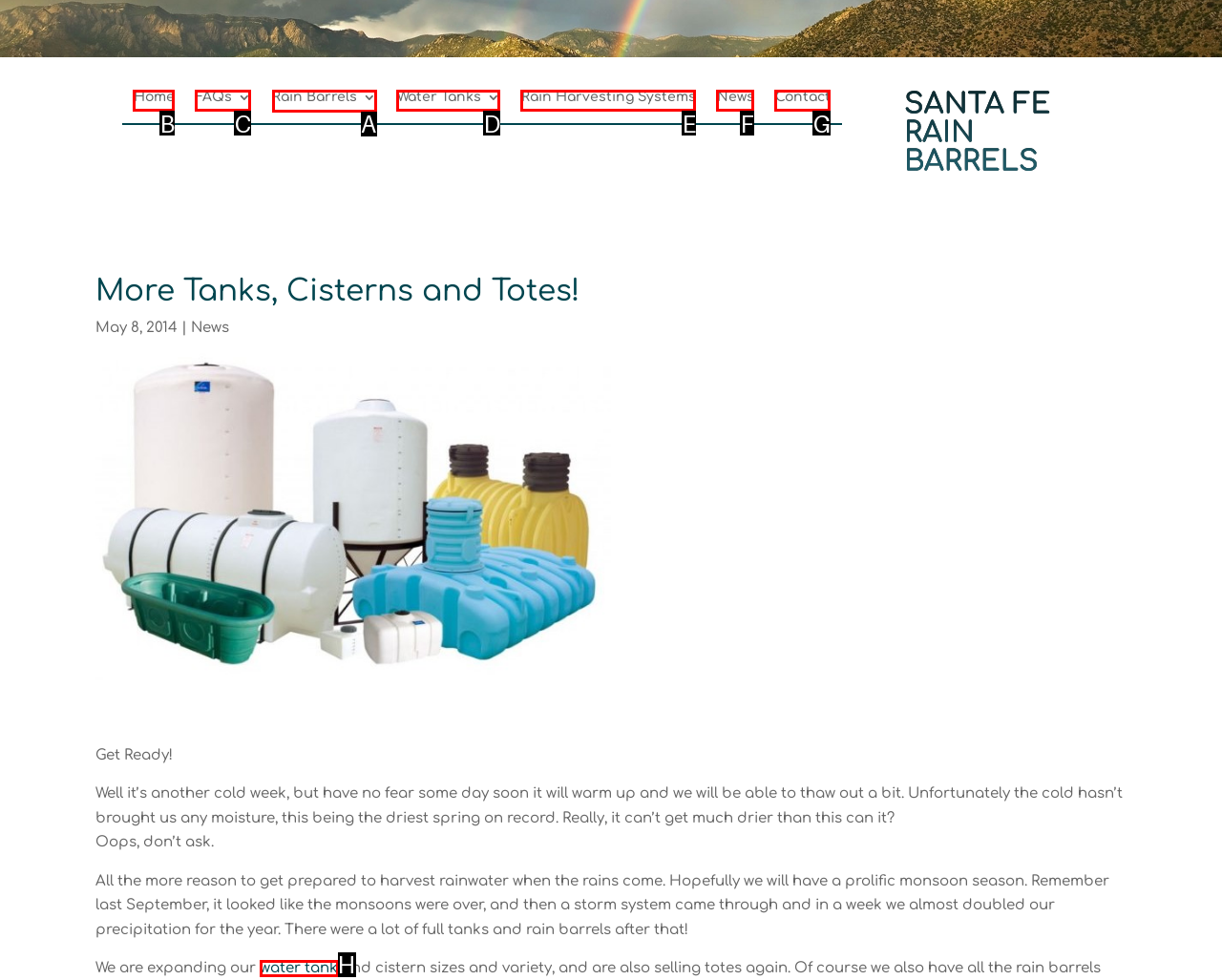Identify the appropriate lettered option to execute the following task: view rain barrels
Respond with the letter of the selected choice.

A